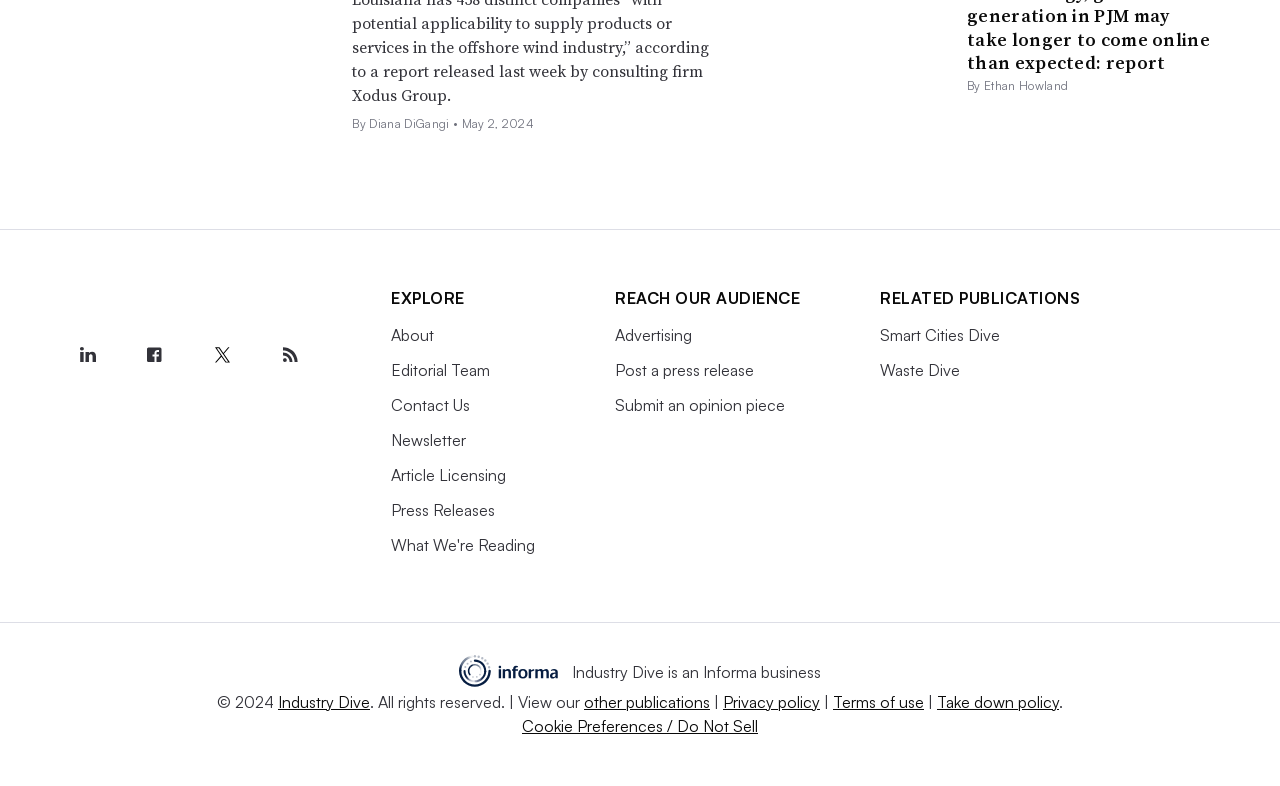Determine the bounding box coordinates for the region that must be clicked to execute the following instruction: "Follow Industry Dive on LinkedIn".

[0.052, 0.425, 0.085, 0.479]